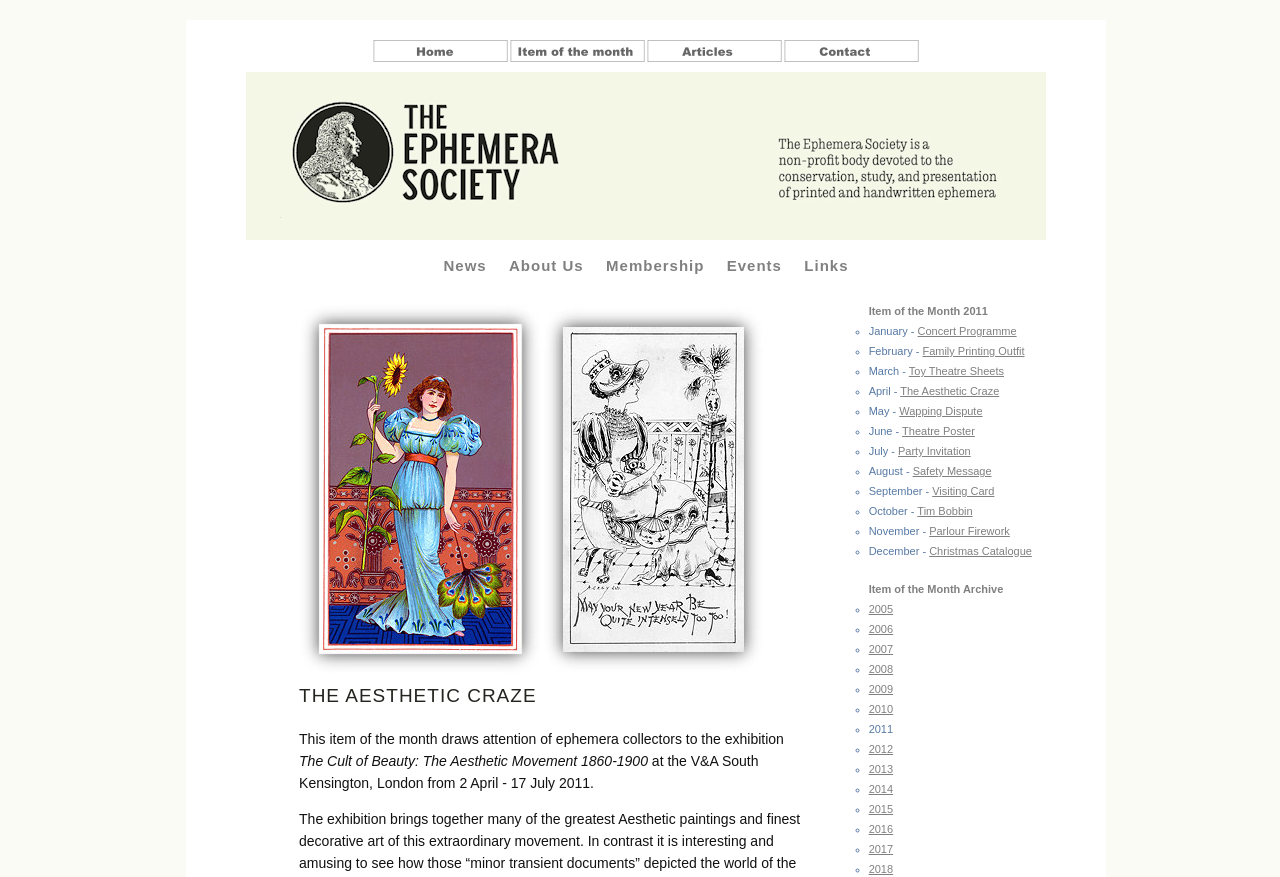Please locate the clickable area by providing the bounding box coordinates to follow this instruction: "log in".

None